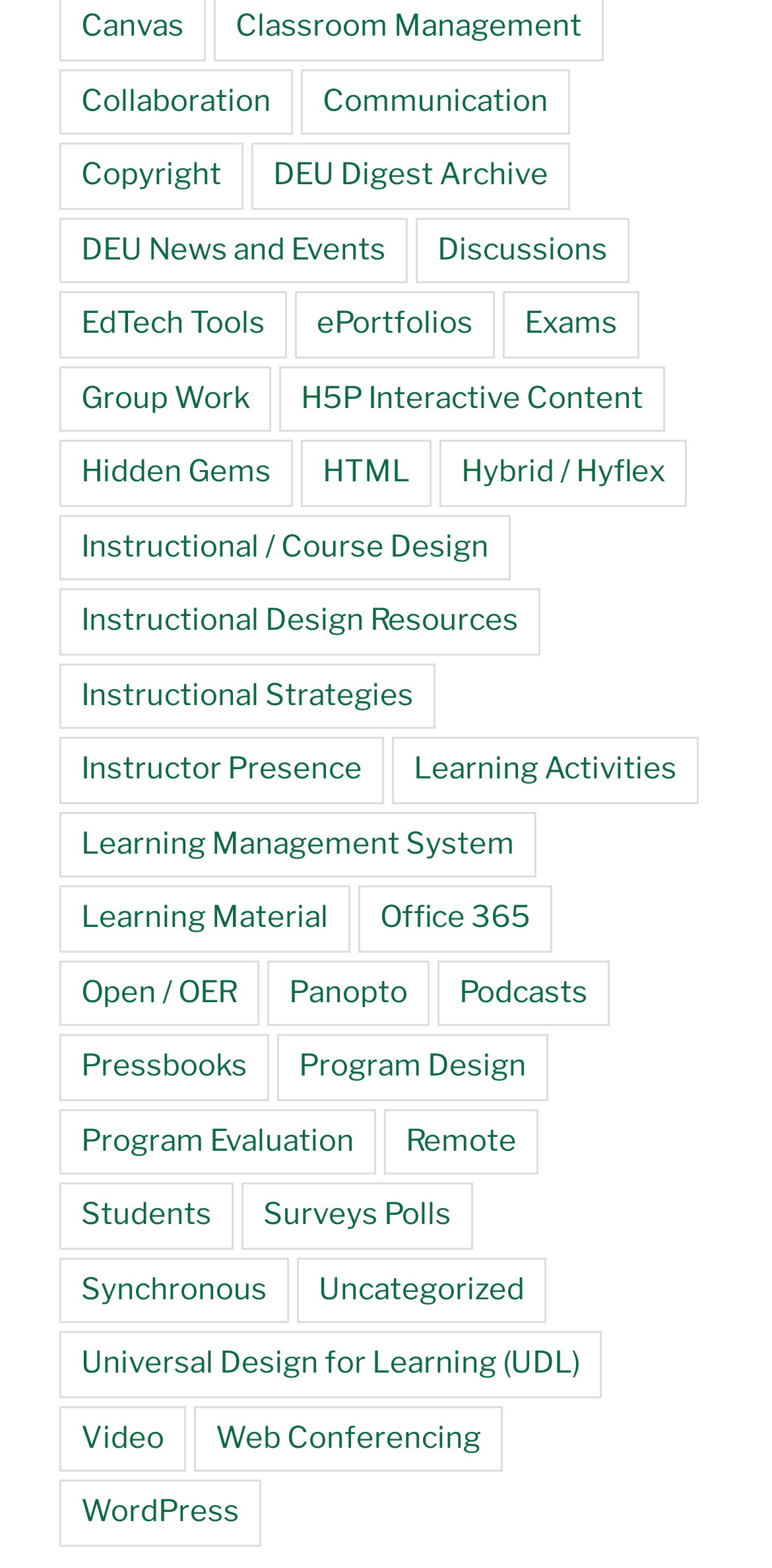Pinpoint the bounding box coordinates of the clickable element needed to complete the instruction: "Explore EdTech Tools". The coordinates should be provided as four float numbers between 0 and 1: [left, top, right, bottom].

[0.077, 0.186, 0.372, 0.228]